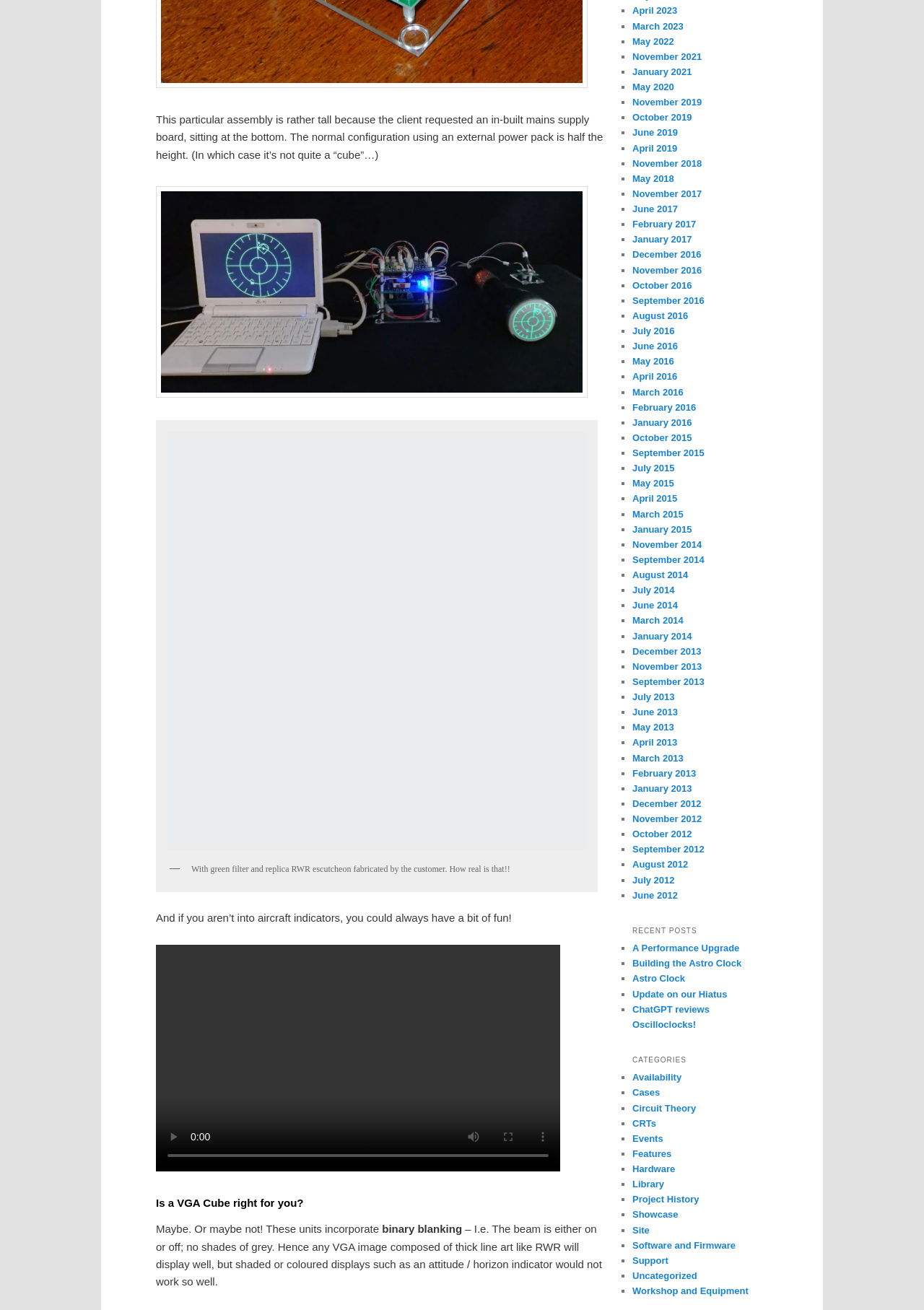Pinpoint the bounding box coordinates of the clickable area needed to execute the instruction: "enter full screen mode". The coordinates should be specified as four float numbers between 0 and 1, i.e., [left, top, right, bottom].

[0.531, 0.855, 0.569, 0.881]